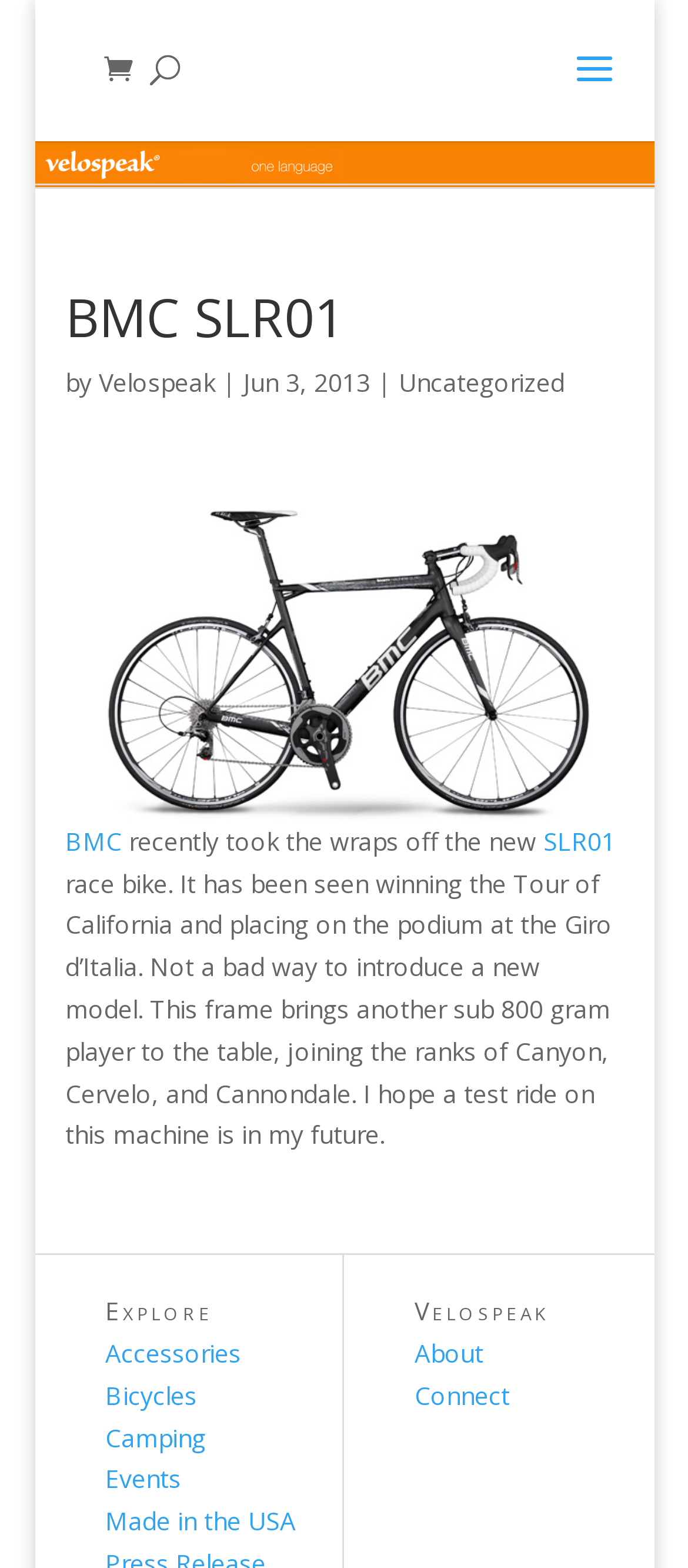Identify the bounding box coordinates of the area you need to click to perform the following instruction: "visit the velospeak homepage".

[0.05, 0.09, 0.95, 0.117]